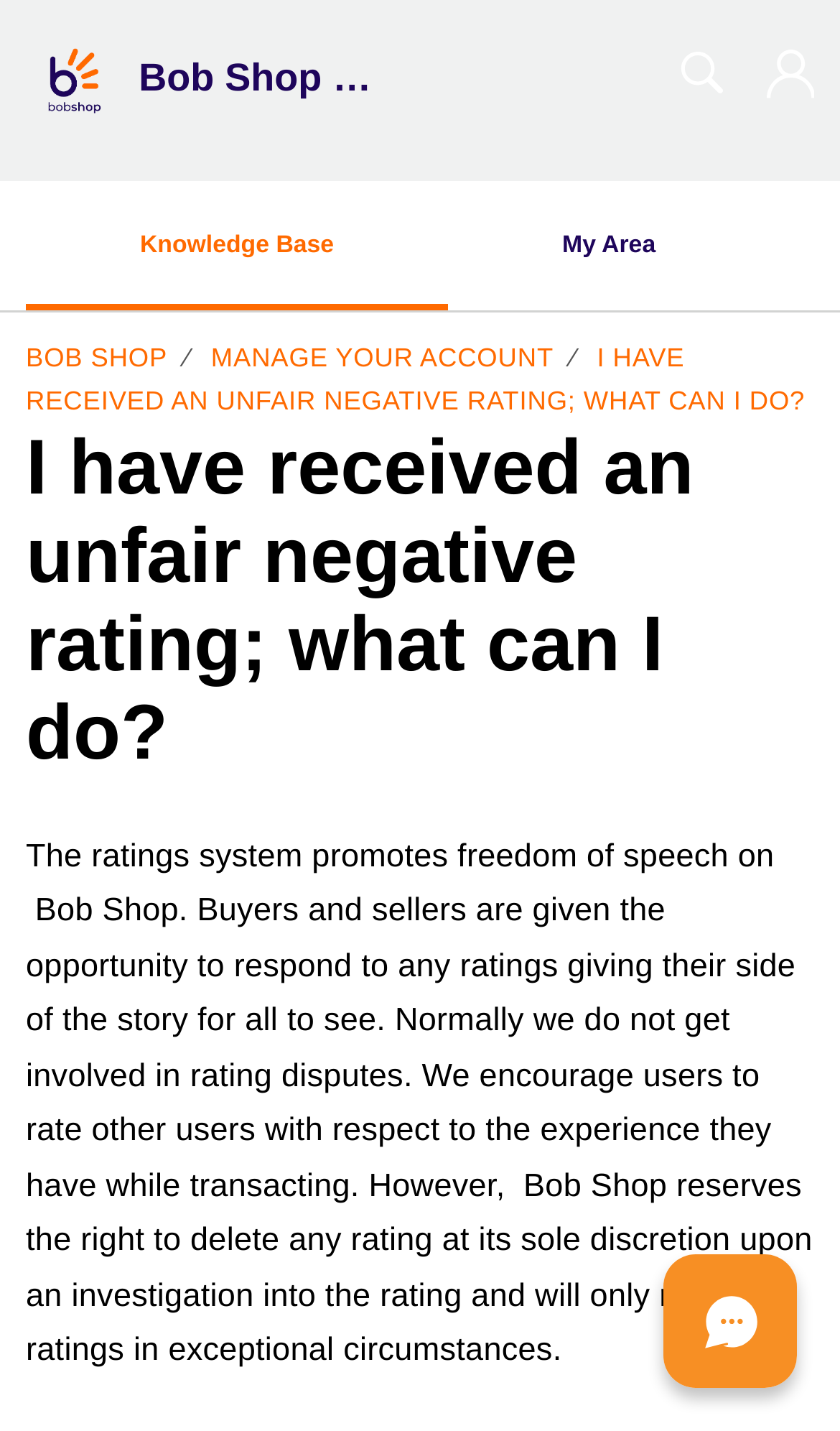Analyze and describe the webpage in a detailed narrative.

The webpage appears to be a support page on Bob Shop, specifically addressing the issue of unfair negative ratings. At the top left corner, there are three "Skip to" links: "Skip to Content", "Skip to Menu", and "Skip to Footer". Below these links, there is a "Bob Shop Support home" link accompanied by a small image of the Bob Shop Support logo.

On the top right side, there are three small images, likely icons or buttons. Below these images, there is a horizontal menu with three list items: "Knowledge Base", "My Area", and "More", which has a dropdown menu. The "More" menu is located at the top right corner of the page.

The main content of the page is divided into two sections. The first section is a navigation menu that displays the user's current location, with links to "BOB SHOP", "MANAGE YOUR ACCOUNT", and the current page, "I HAVE RECEIVED AN UNFAIR NEGATIVE RATING; WHAT CAN I DO?".

The second section is the main content area, which has a heading that matches the page title. Below the heading, there is a block of text that explains the ratings system on Bob Shop, emphasizing the importance of respectful ratings and the platform's right to delete ratings in exceptional circumstances.

At the bottom of the page, there is a small image, likely a footer icon or button.